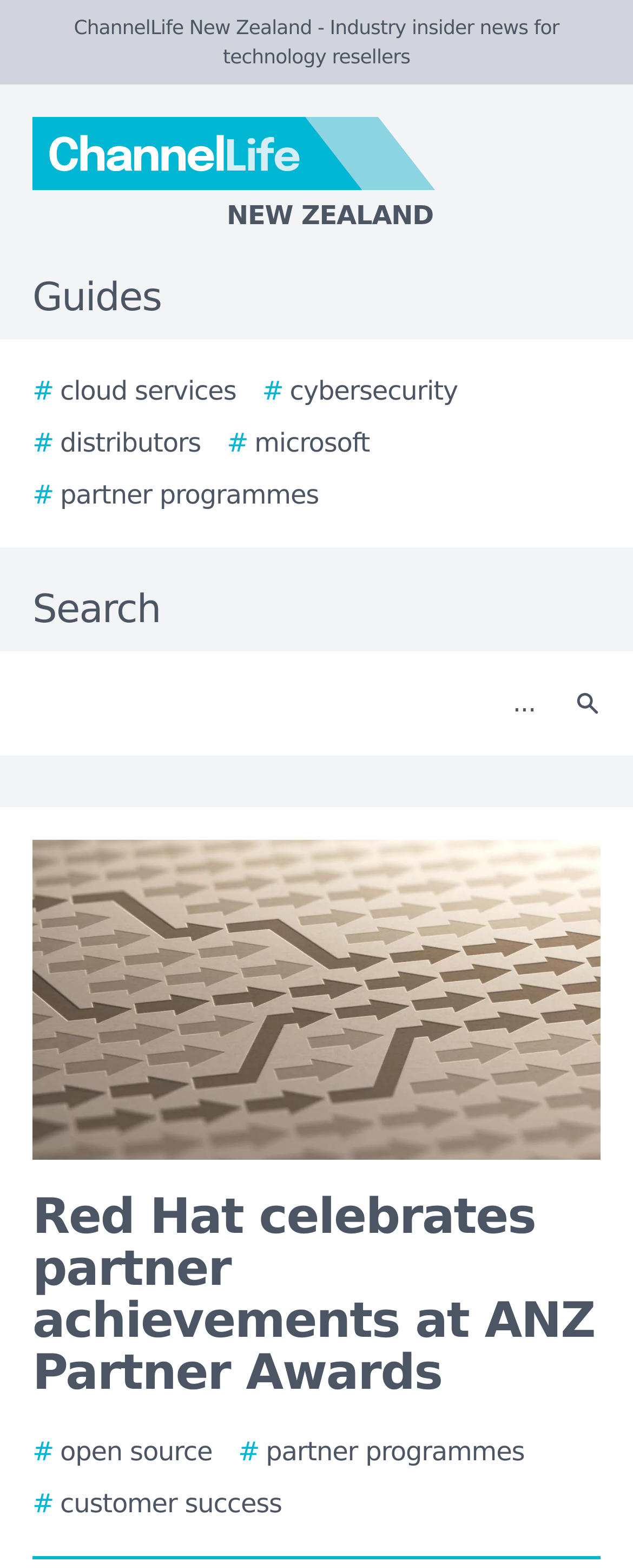Can you find and provide the title of the webpage?

Red Hat celebrates partner achievements at ANZ Partner Awards